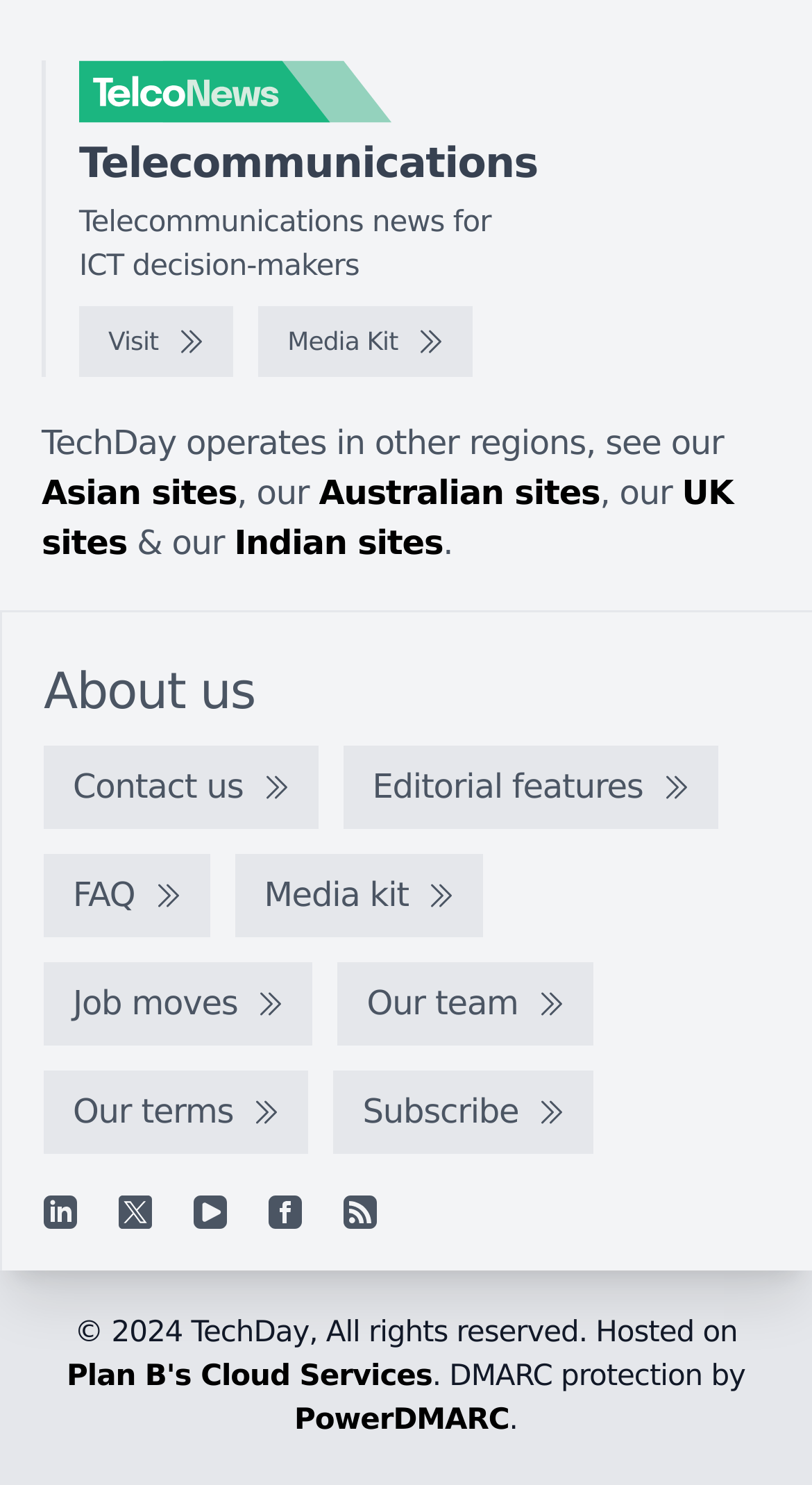Please answer the following question using a single word or phrase: 
What is the name of the logo?

TelcoNews